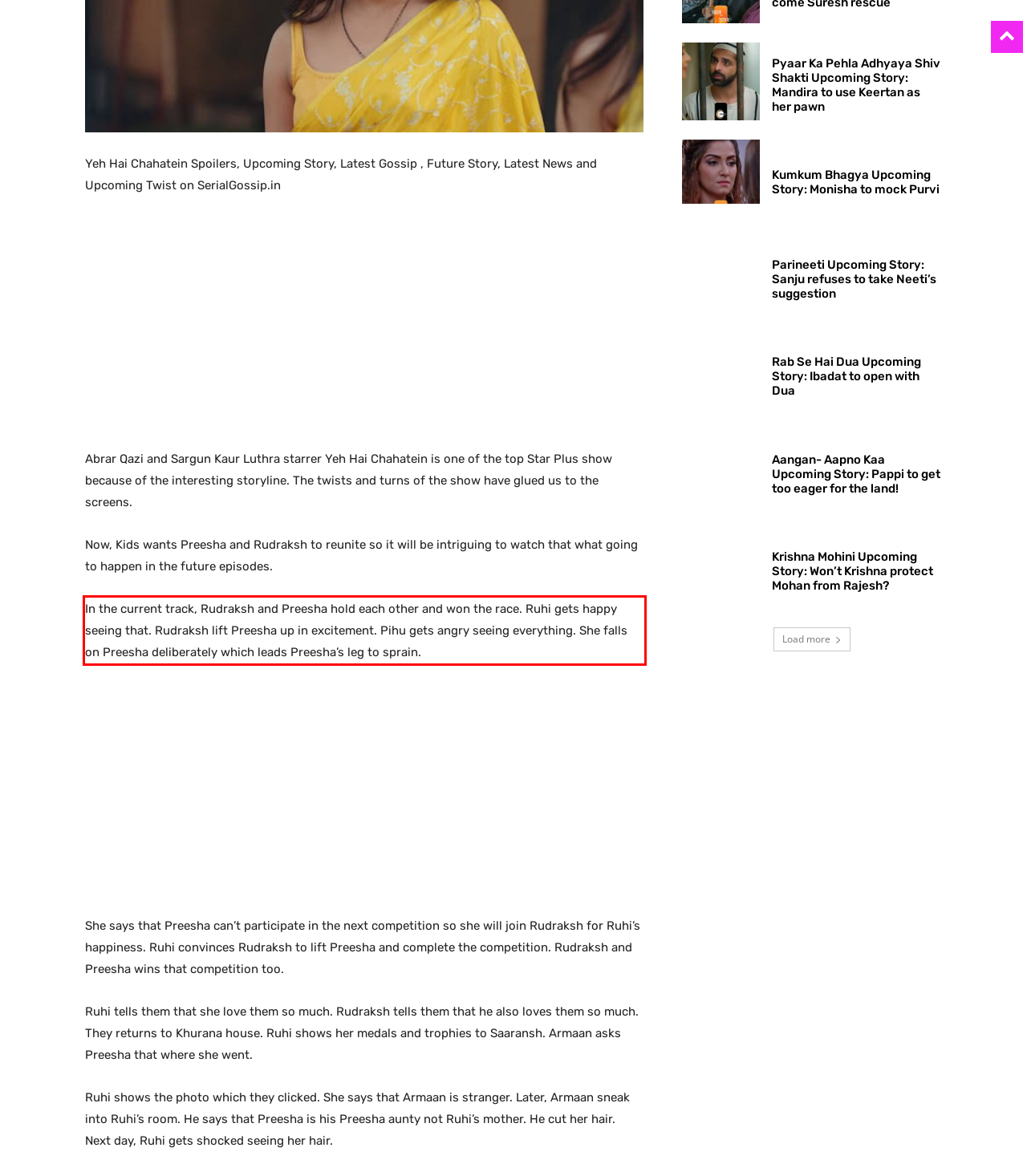Identify the text inside the red bounding box in the provided webpage screenshot and transcribe it.

In the current track, Rudraksh and Preesha hold each other and won the race. Ruhi gets happy seeing that. Rudraksh lift Preesha up in excitement. Pihu gets angry seeing everything. She falls on Preesha deliberately which leads Preesha’s leg to sprain.